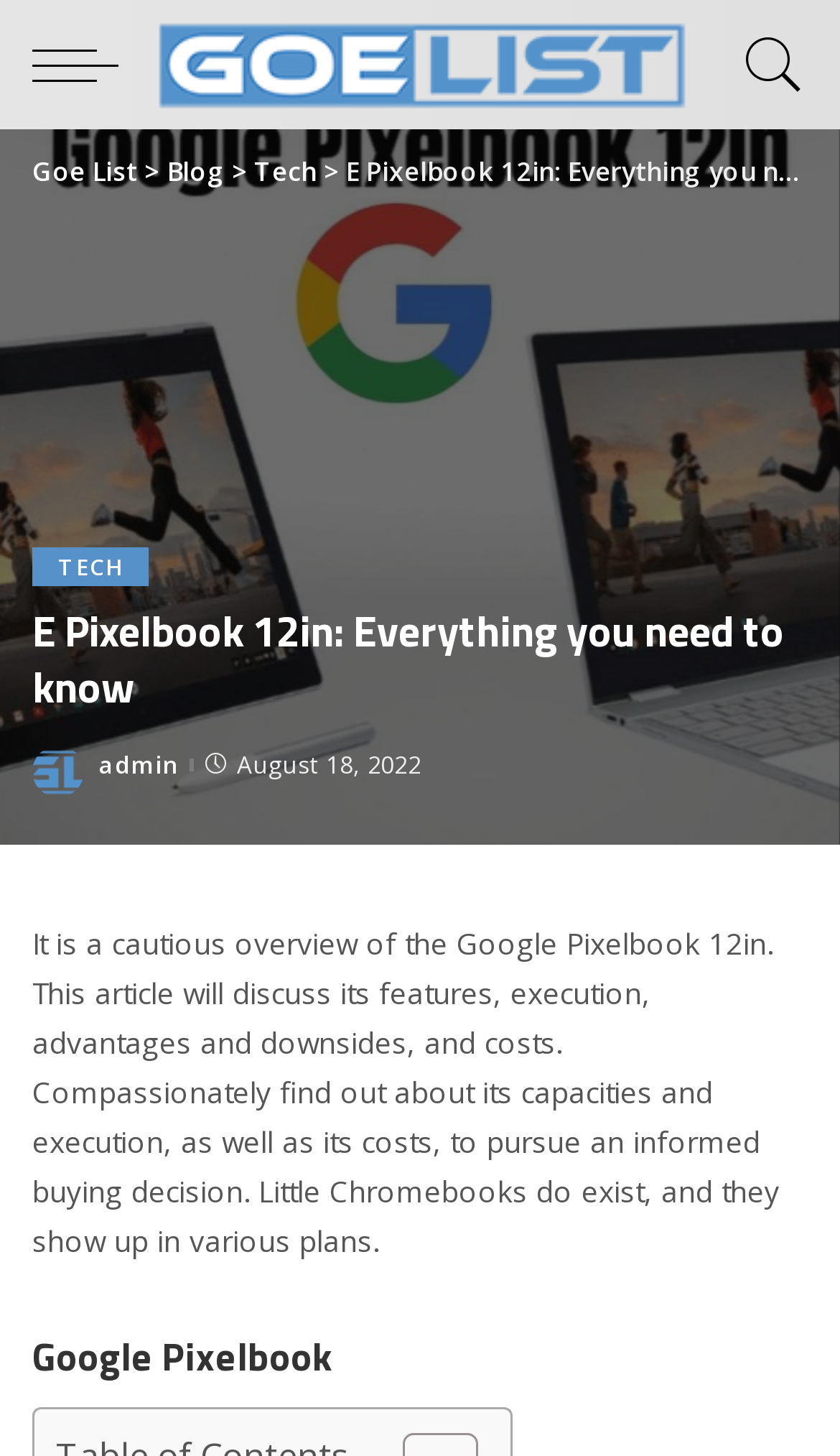Show the bounding box coordinates for the element that needs to be clicked to execute the following instruction: "Contact through phone". Provide the coordinates in the form of four float numbers between 0 and 1, i.e., [left, top, right, bottom].

None